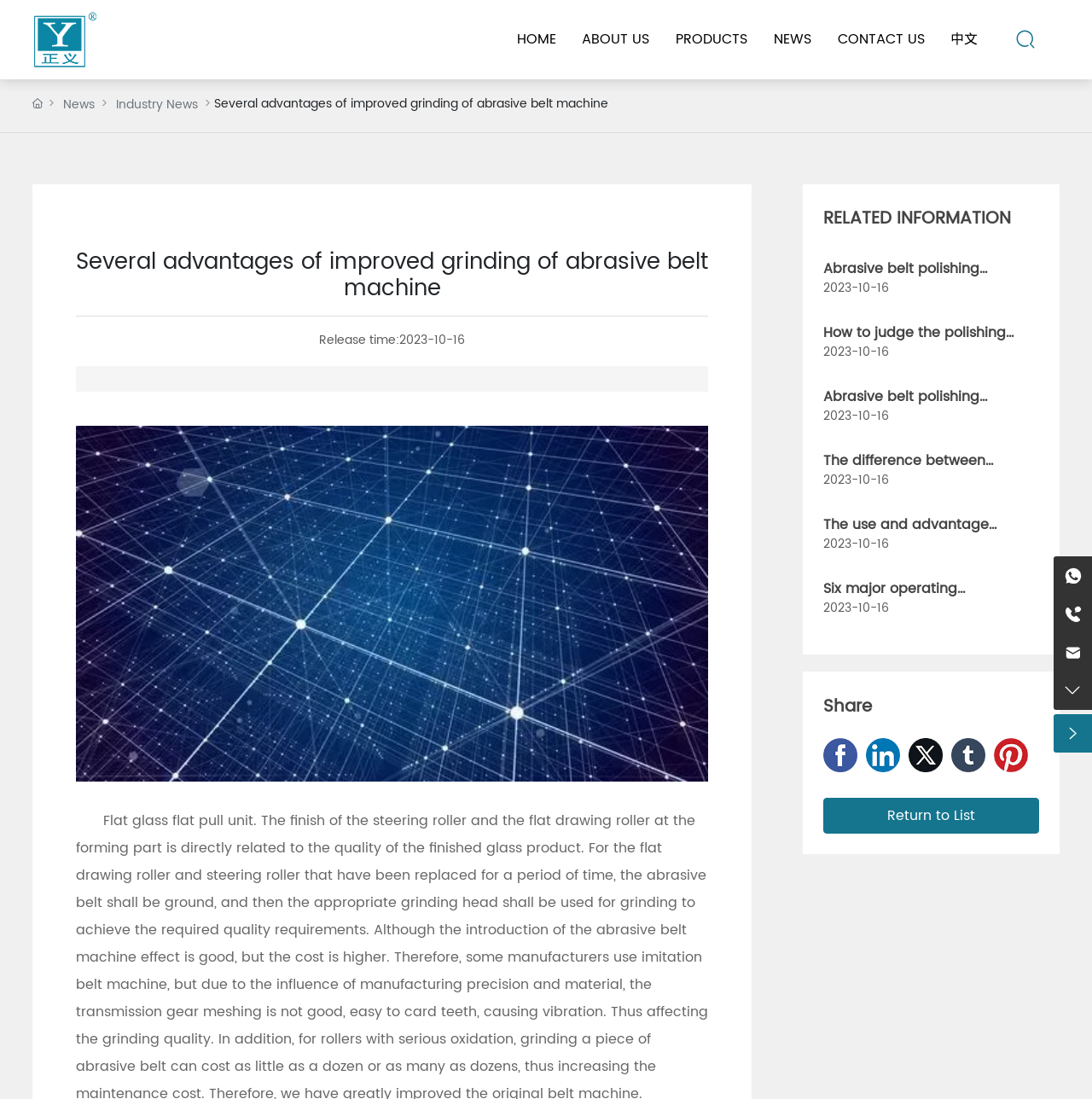Identify the bounding box coordinates of the area that should be clicked in order to complete the given instruction: "Click on the 'Why can’t I sleep on the bus?' link". The bounding box coordinates should be four float numbers between 0 and 1, i.e., [left, top, right, bottom].

None